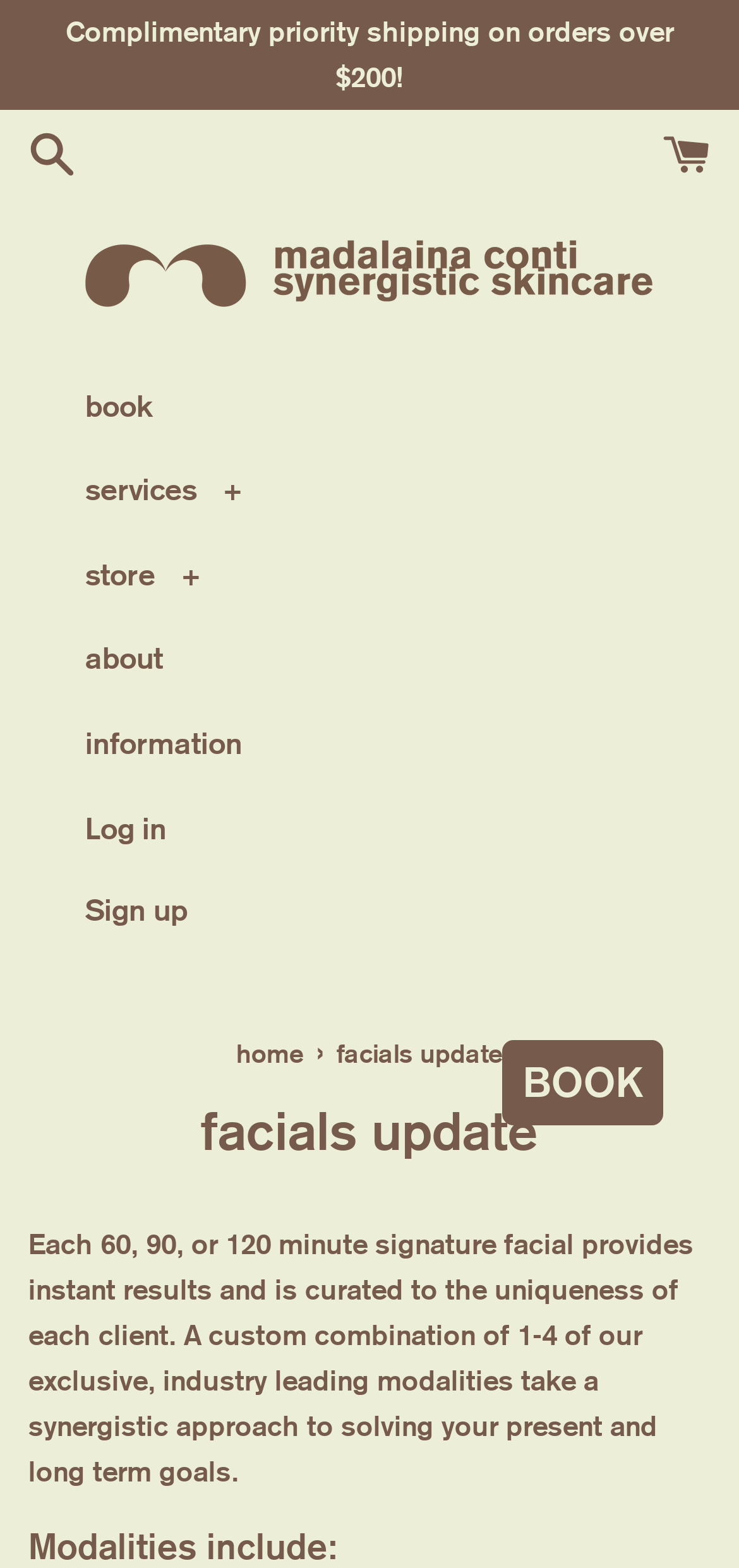How many navigation links are there?
Utilize the image to construct a detailed and well-explained answer.

The navigation links can be found in the menu element with the orientation 'vertical'. There are 6 links: 'book', 'services', 'store', 'about', 'information', and 'Log in'.